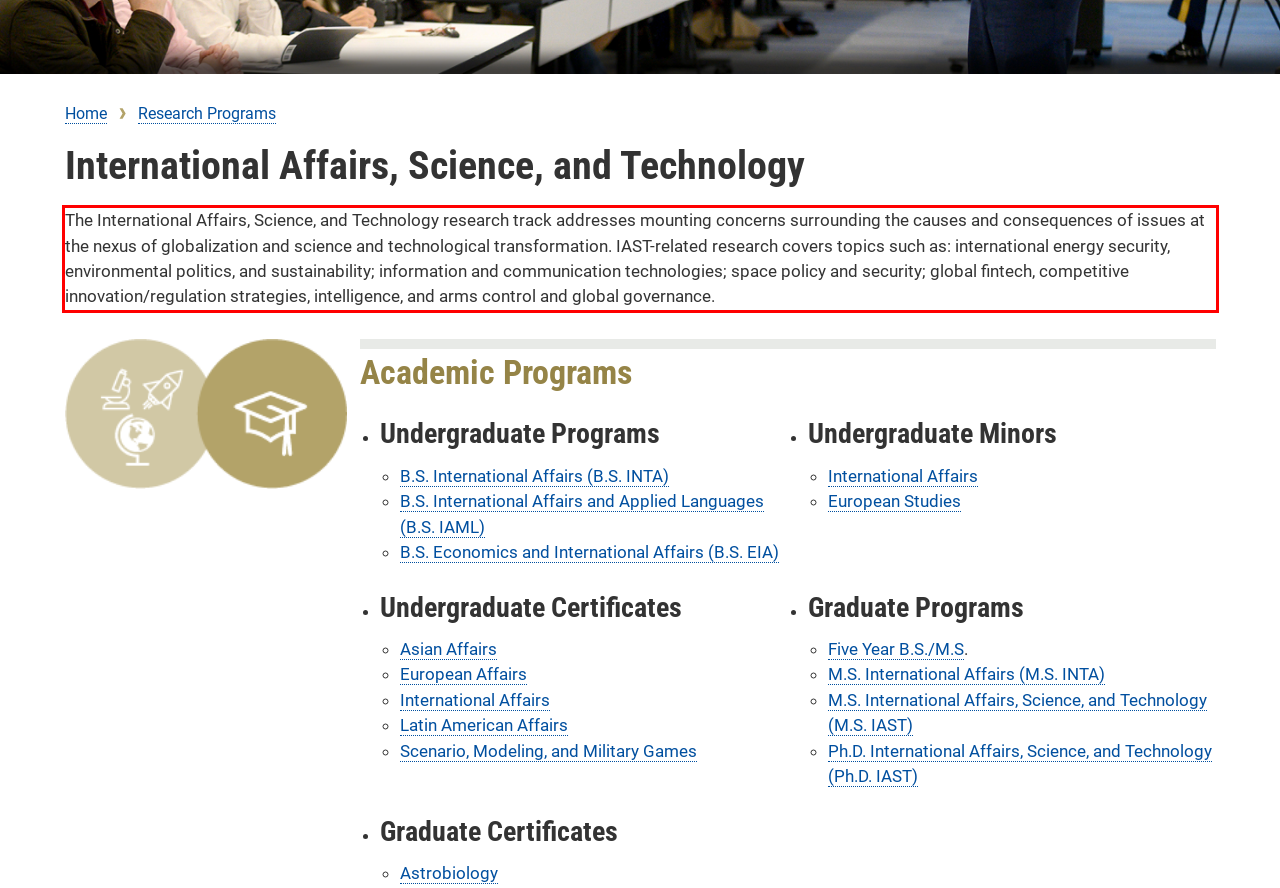Please examine the webpage screenshot containing a red bounding box and use OCR to recognize and output the text inside the red bounding box.

The International Affairs, Science, and Technology research track addresses mounting concerns surrounding the causes and consequences of issues at the nexus of globalization and science and technological transformation. IAST-related research covers topics such as: international energy security, environmental politics, and sustainability; information and communication technologies; space policy and security; global fintech, competitive innovation/regulation strategies, intelligence, and arms control and global governance.